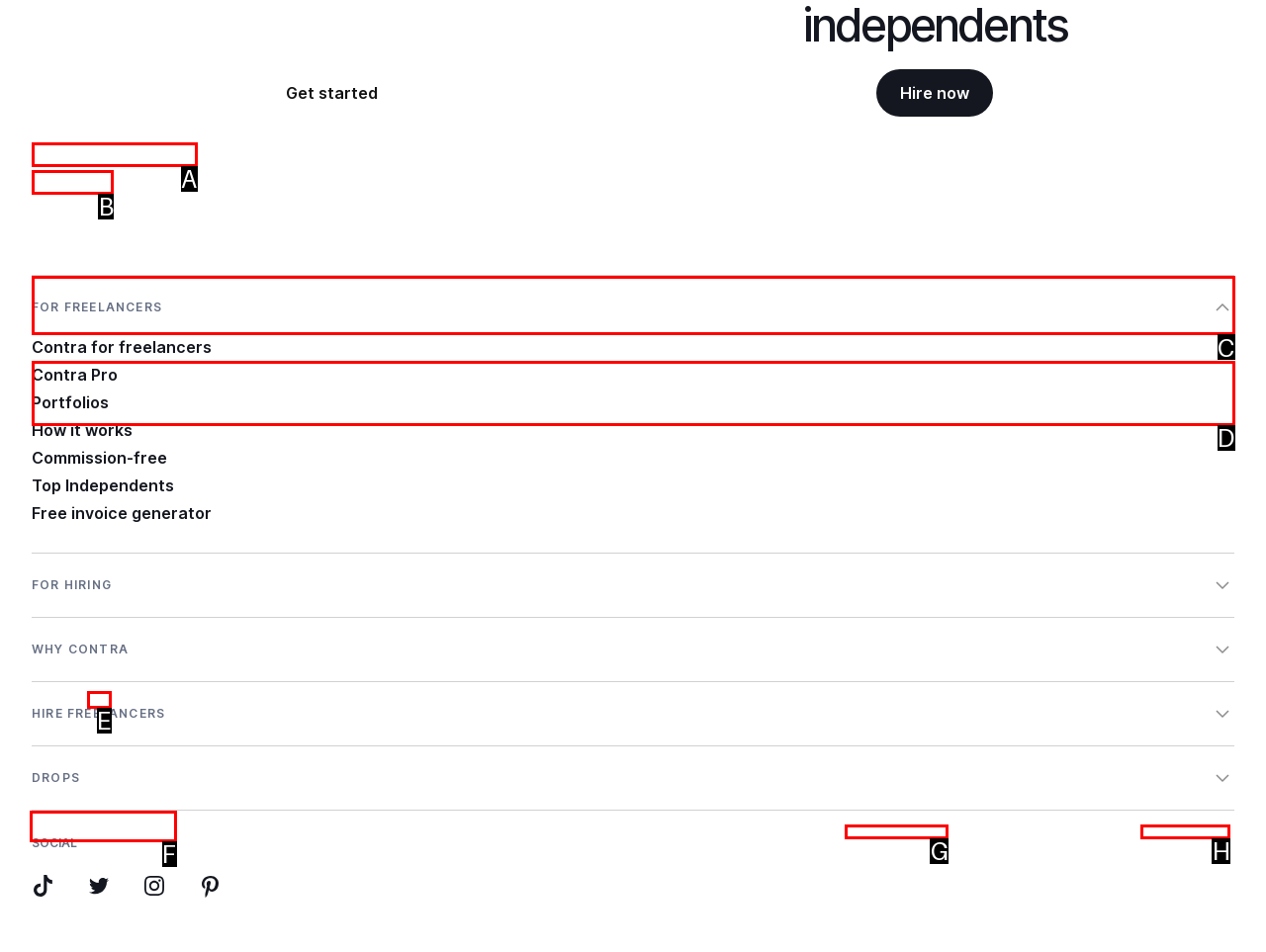Determine which HTML element to click on in order to complete the action: Expand 'FOR FREELANCERS'.
Reply with the letter of the selected option.

C